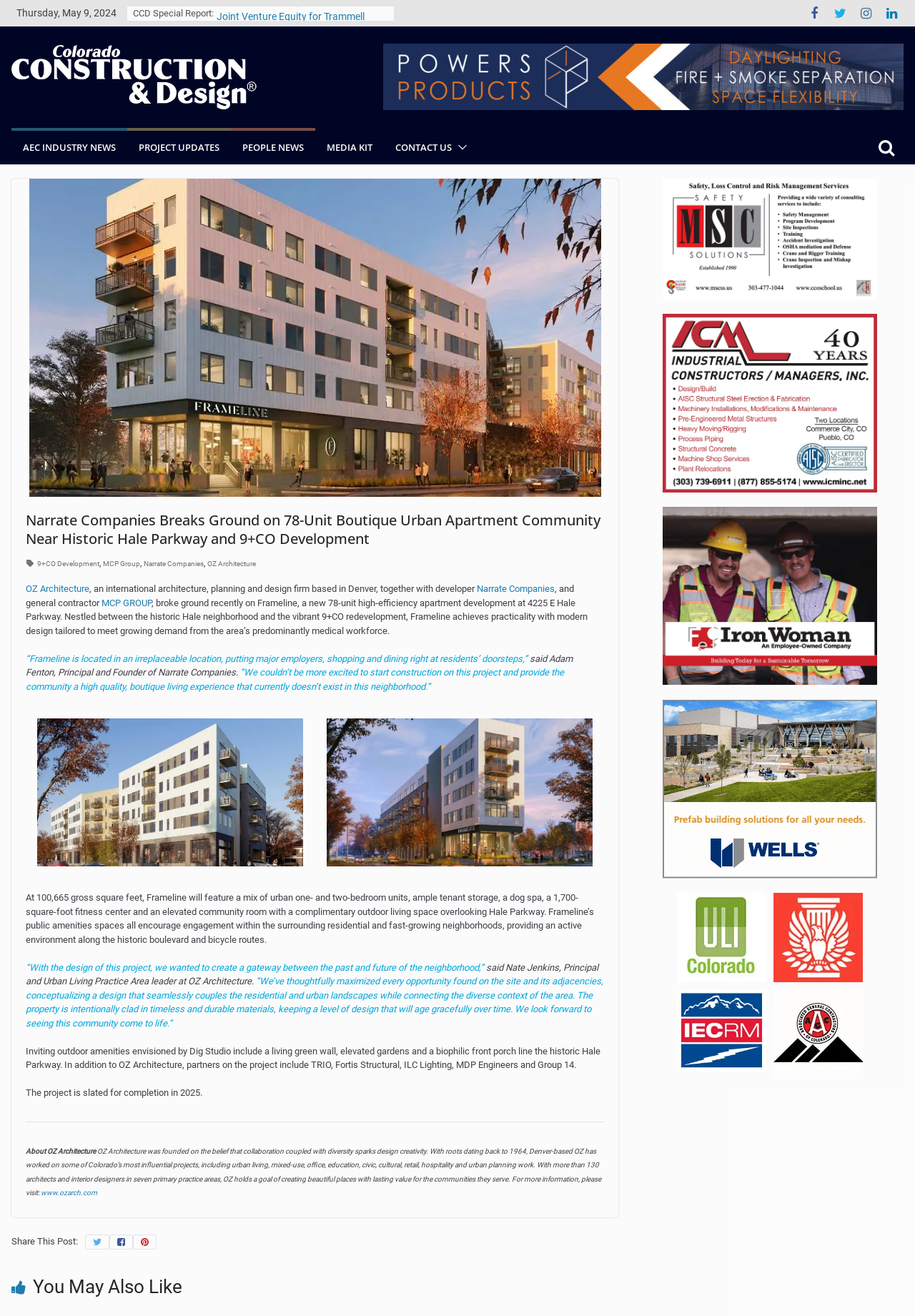Please determine the bounding box of the UI element that matches this description: alt="Wells Concrete prefab building solutions.". The coordinates should be given as (top-left x, top-left y, bottom-right x, bottom-right y), with all values between 0 and 1.

[0.695, 0.532, 0.987, 0.668]